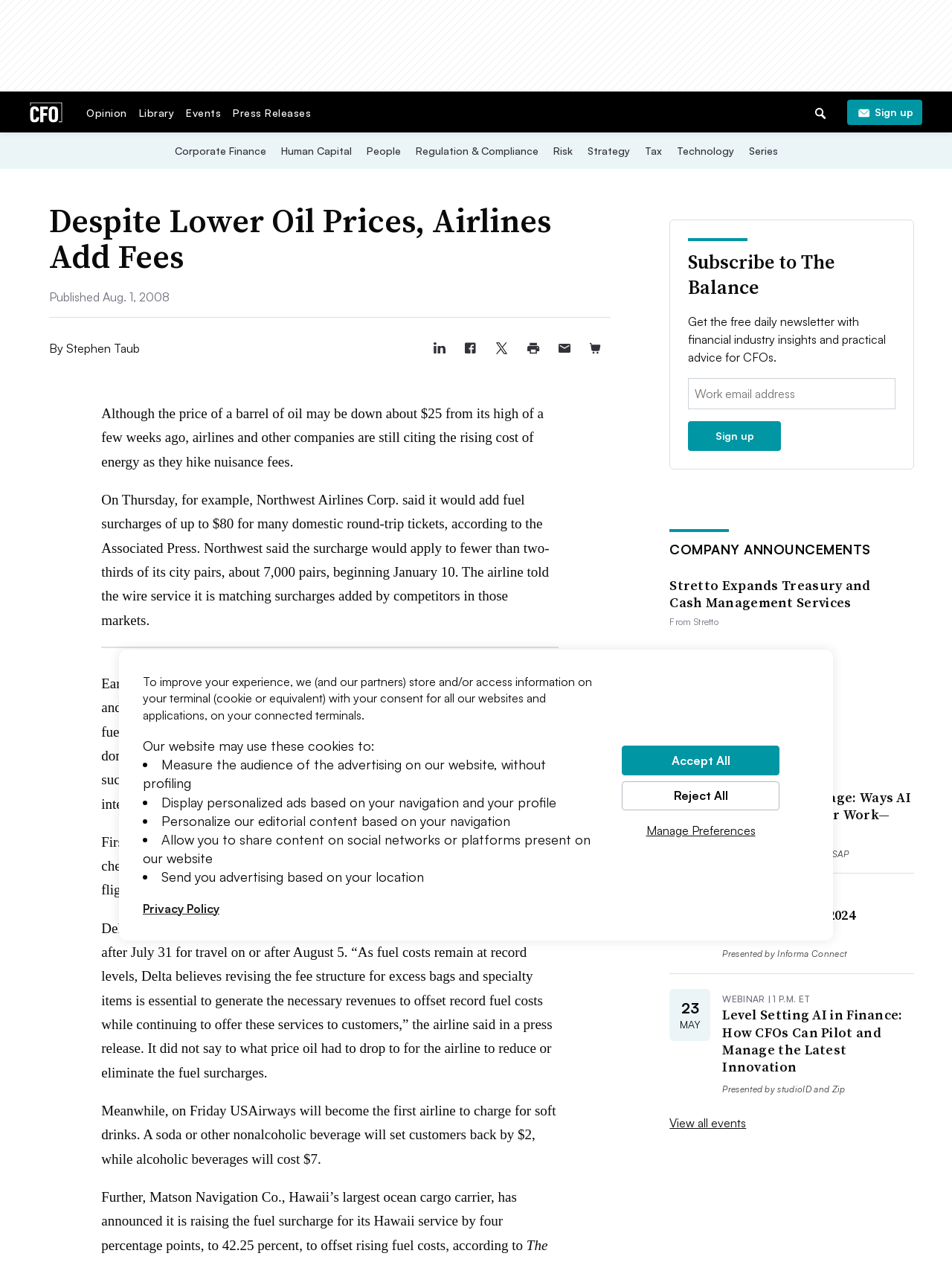Based on the image, please respond to the question with as much detail as possible:
What is the purpose of the 'Subscribe to The Balance' section?

The 'Subscribe to The Balance' section is promoting a free daily newsletter with financial industry insights and practical advice for CFOs, allowing users to sign up with their email address.